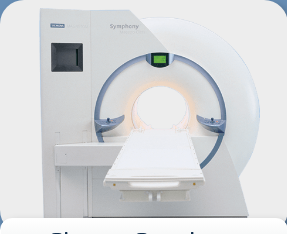What is displayed above the circular opening?
Please provide a comprehensive answer to the question based on the webpage screenshot.

A digital display can be seen above the circular opening, indicating that the system is ready for use, providing a user-friendly workflow and high-quality imaging capabilities.